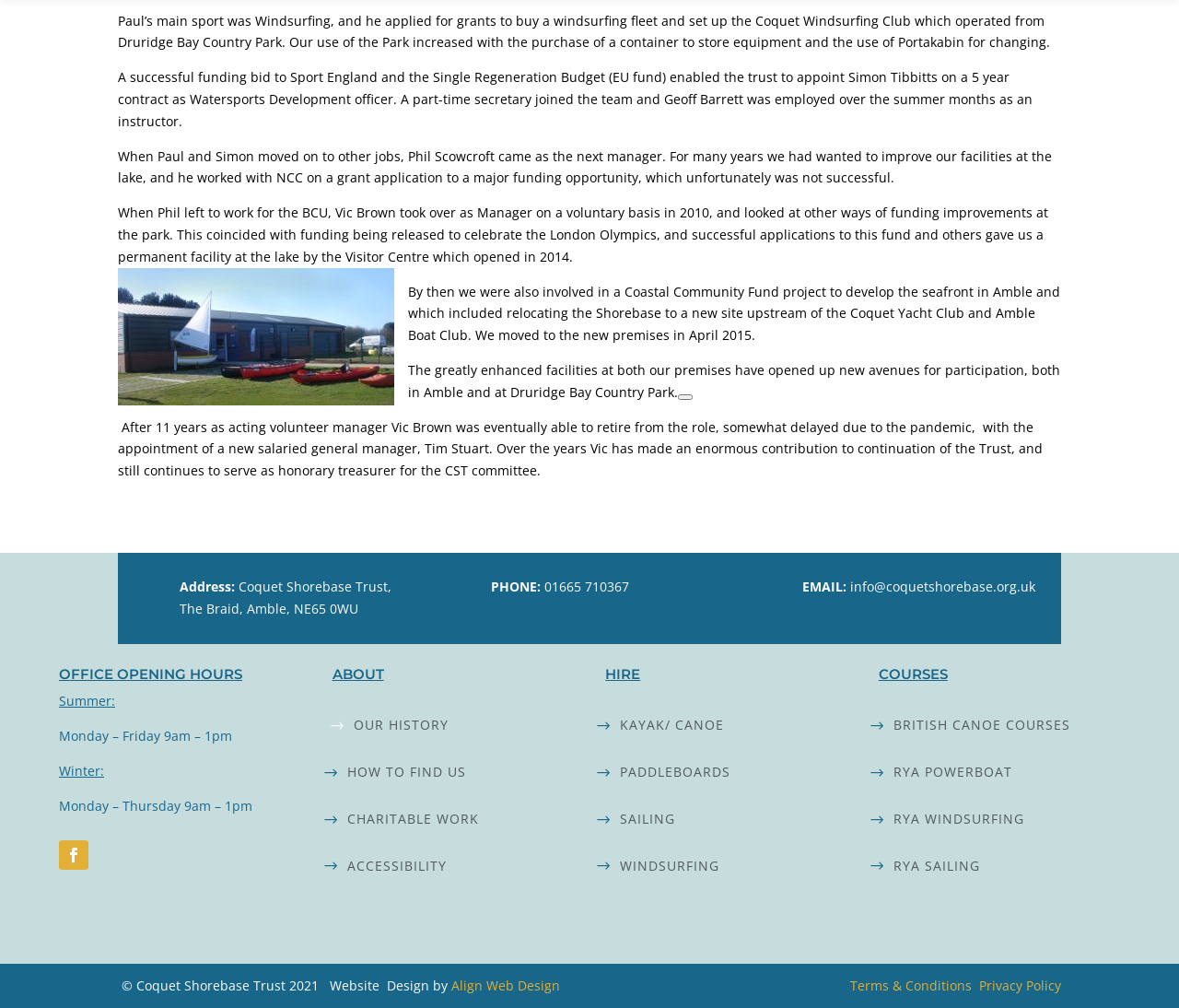Identify the bounding box coordinates of the clickable region required to complete the instruction: "Get contact information". The coordinates should be given as four float numbers within the range of 0 and 1, i.e., [left, top, right, bottom].

[0.152, 0.573, 0.341, 0.613]